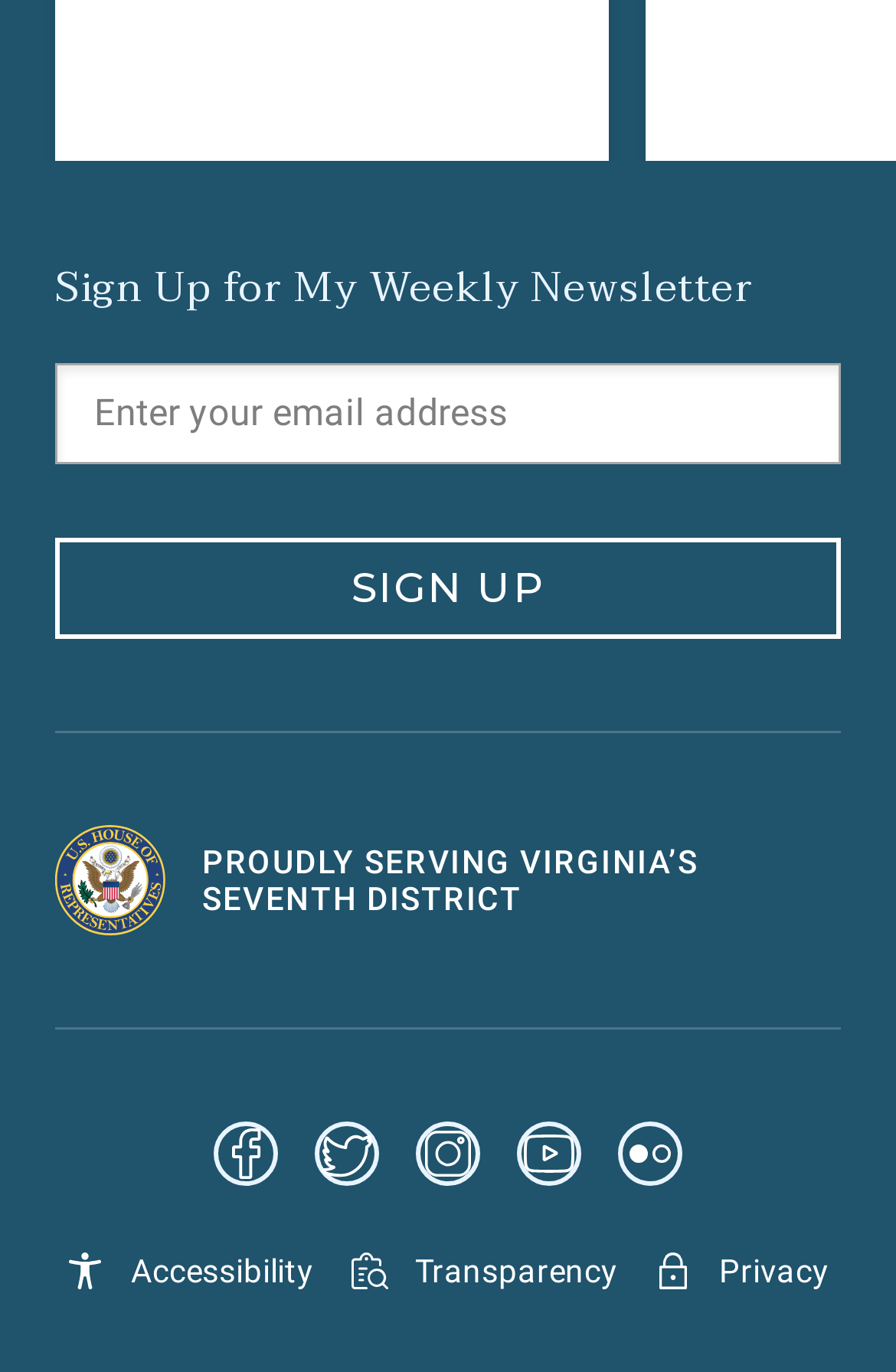Please determine the bounding box coordinates of the element's region to click in order to carry out the following instruction: "Check Accessibility page". The coordinates should be four float numbers between 0 and 1, i.e., [left, top, right, bottom].

[0.074, 0.906, 0.35, 0.946]